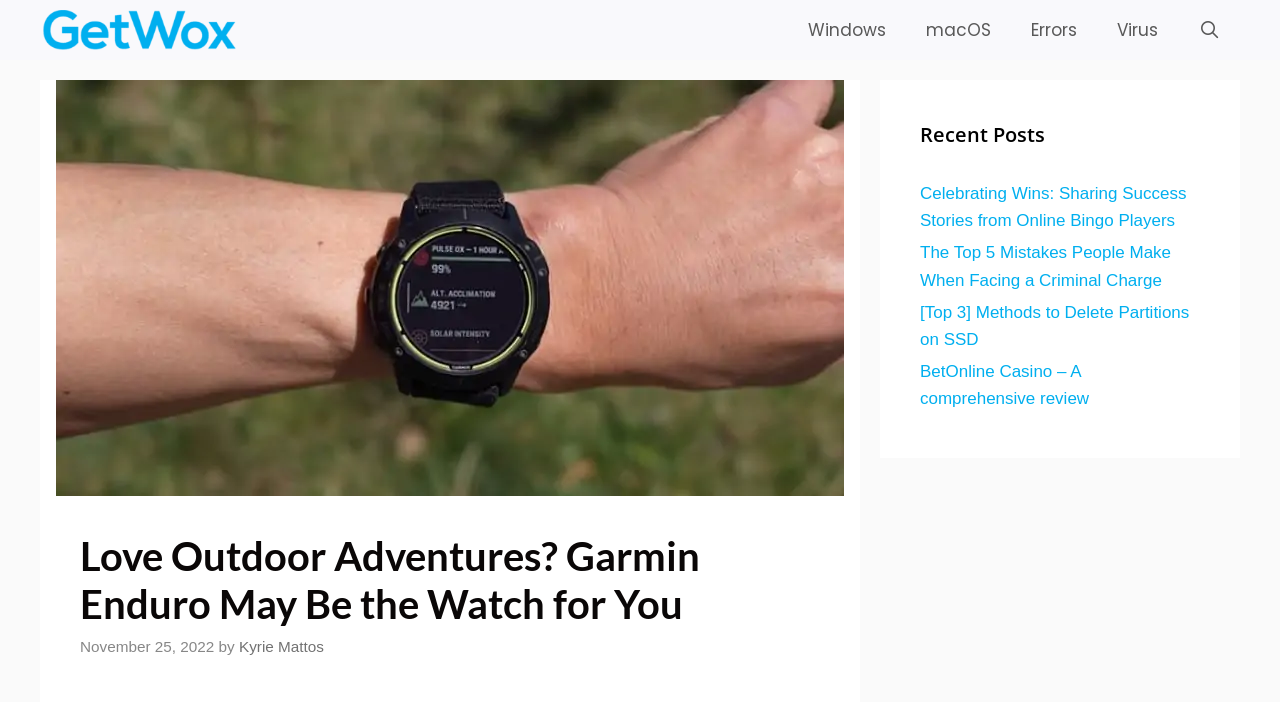Determine the coordinates of the bounding box that should be clicked to complete the instruction: "Read Celebrating Wins article". The coordinates should be represented by four float numbers between 0 and 1: [left, top, right, bottom].

[0.719, 0.262, 0.927, 0.328]